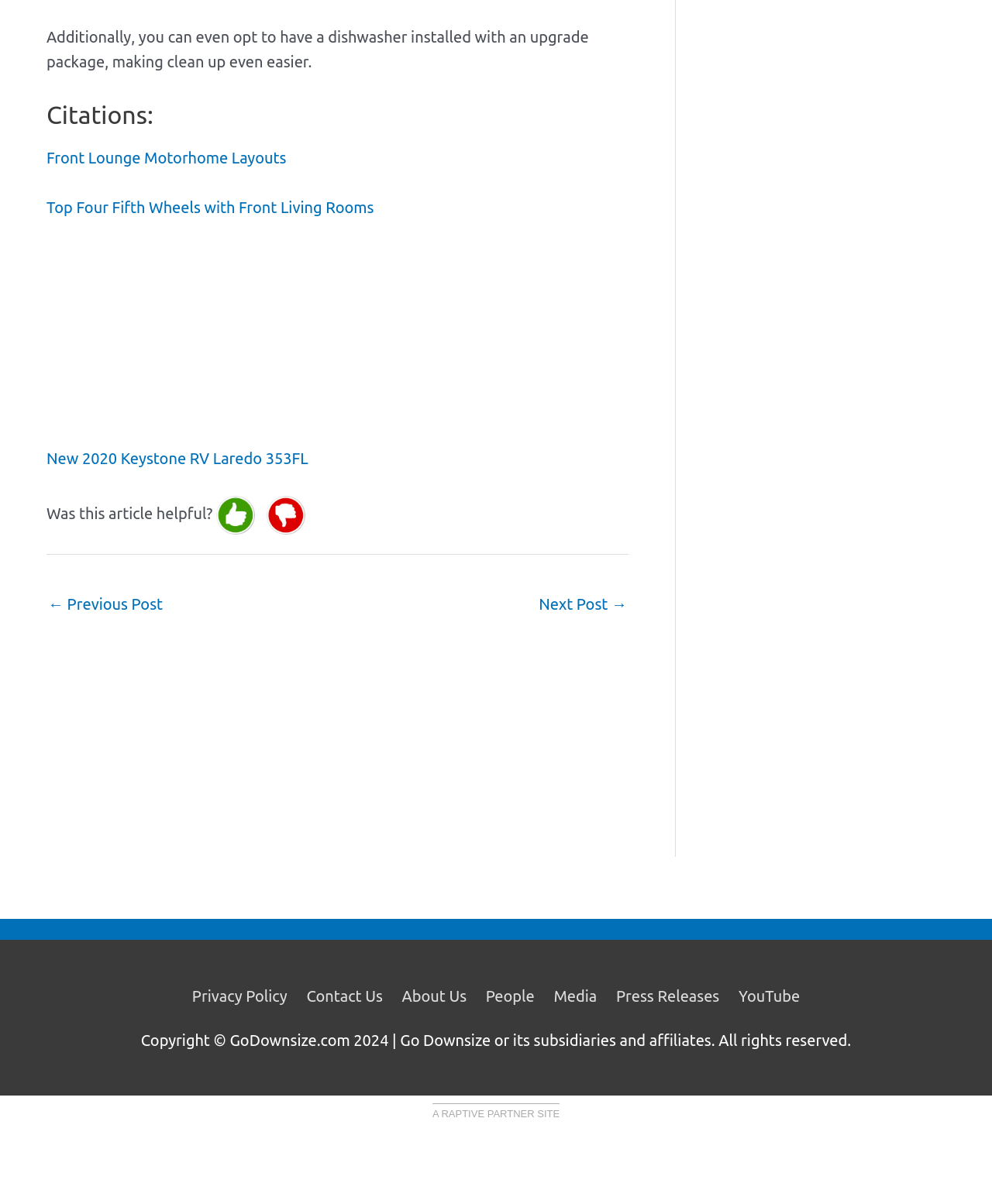Please find the bounding box coordinates for the clickable element needed to perform this instruction: "Click on YouTube".

[0.737, 0.82, 0.806, 0.834]